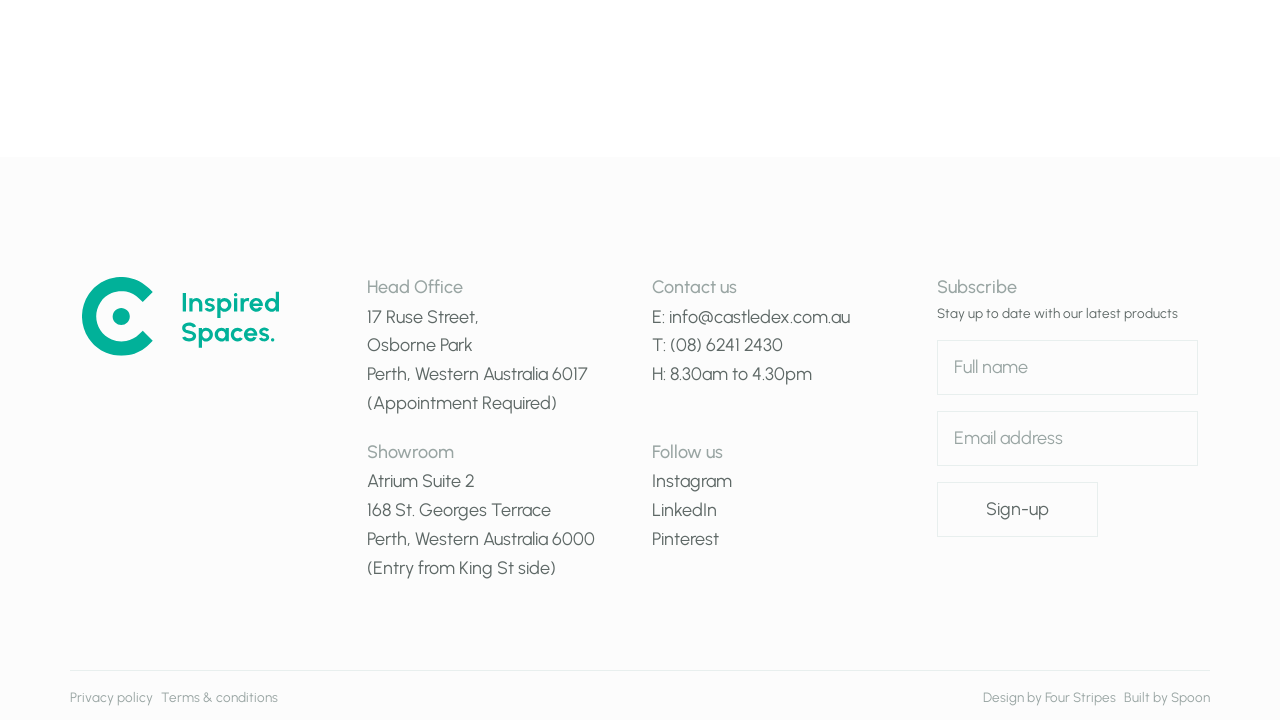Using the image as a reference, answer the following question in as much detail as possible:
What social media platforms can you follow?

I found the social media platforms to follow by looking at the link elements under the 'Follow us' heading. The platforms are Instagram, LinkedIn, and Pinterest.